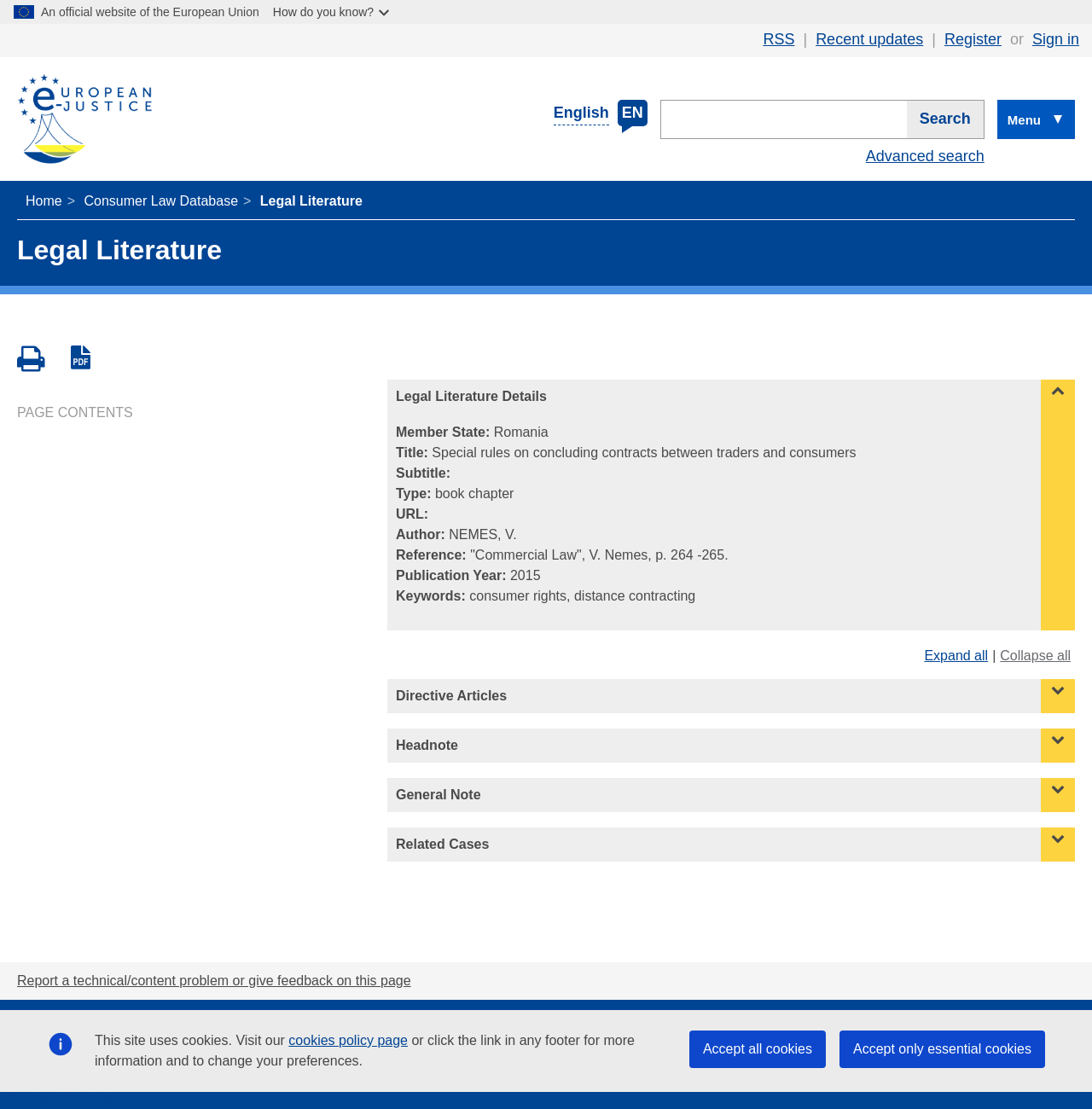Using a single word or phrase, answer the following question: 
What is the title of the legal literature?

Special rules on concluding contracts between traders and consumers